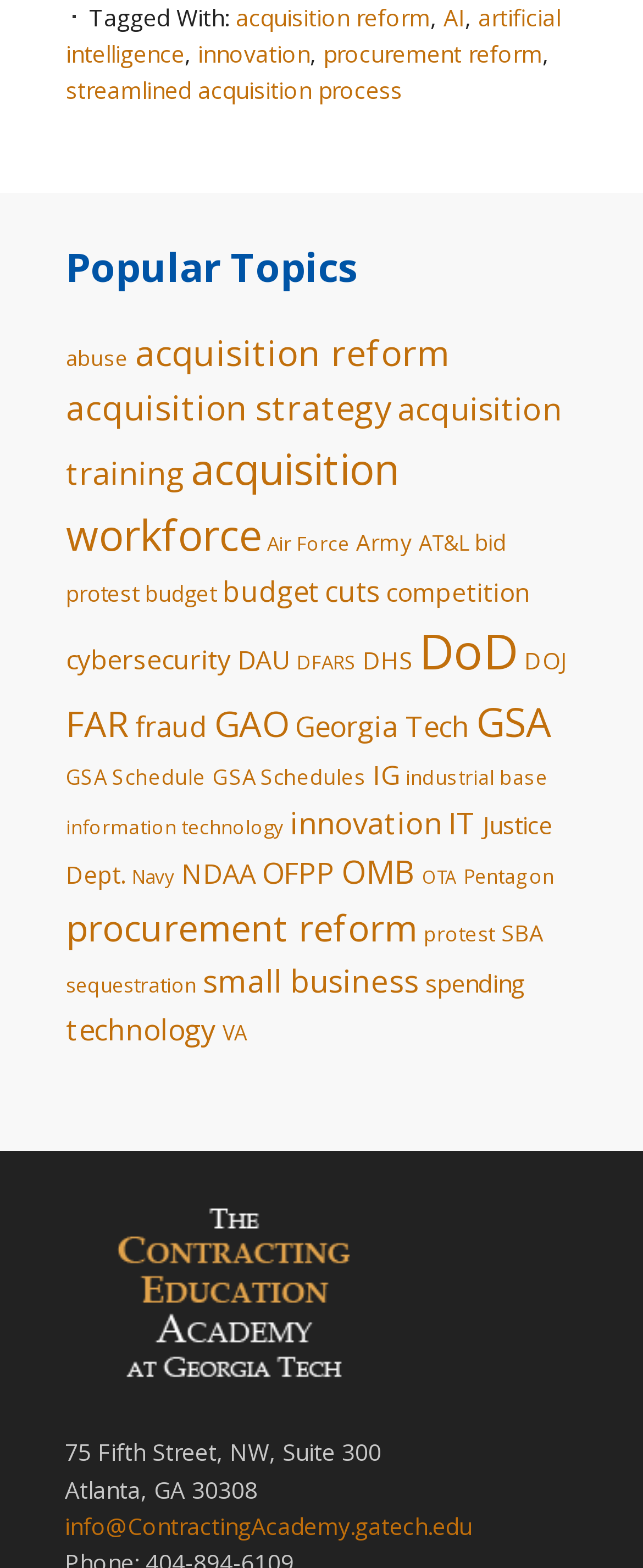Please determine the bounding box coordinates for the element that should be clicked to follow these instructions: "Click on the 'acquisition reform' link".

[0.367, 0.001, 0.669, 0.021]